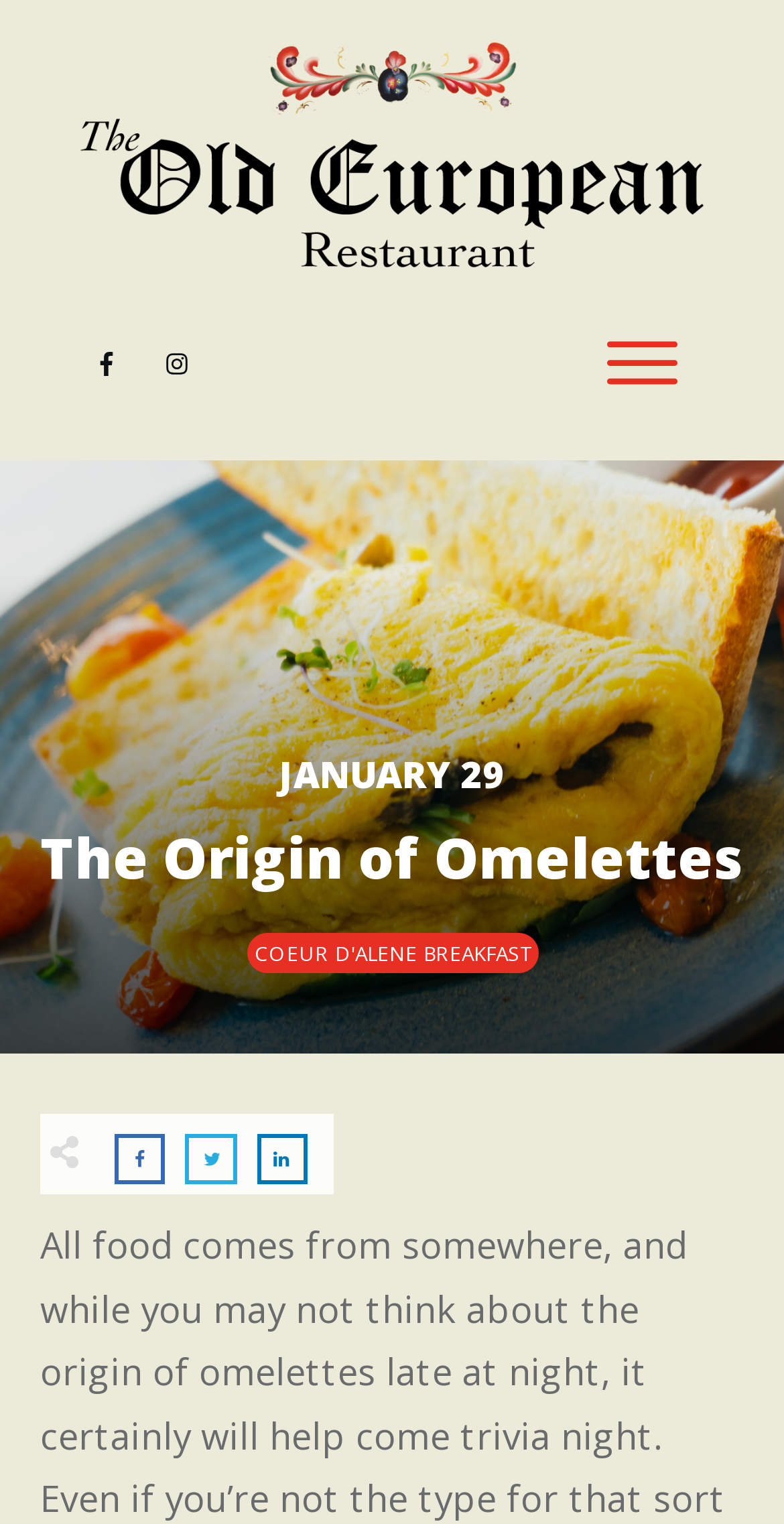Extract the bounding box coordinates for the HTML element that matches this description: "Share0". The coordinates should be four float numbers between 0 and 1, i.e., [left, top, right, bottom].

[0.333, 0.747, 0.388, 0.775]